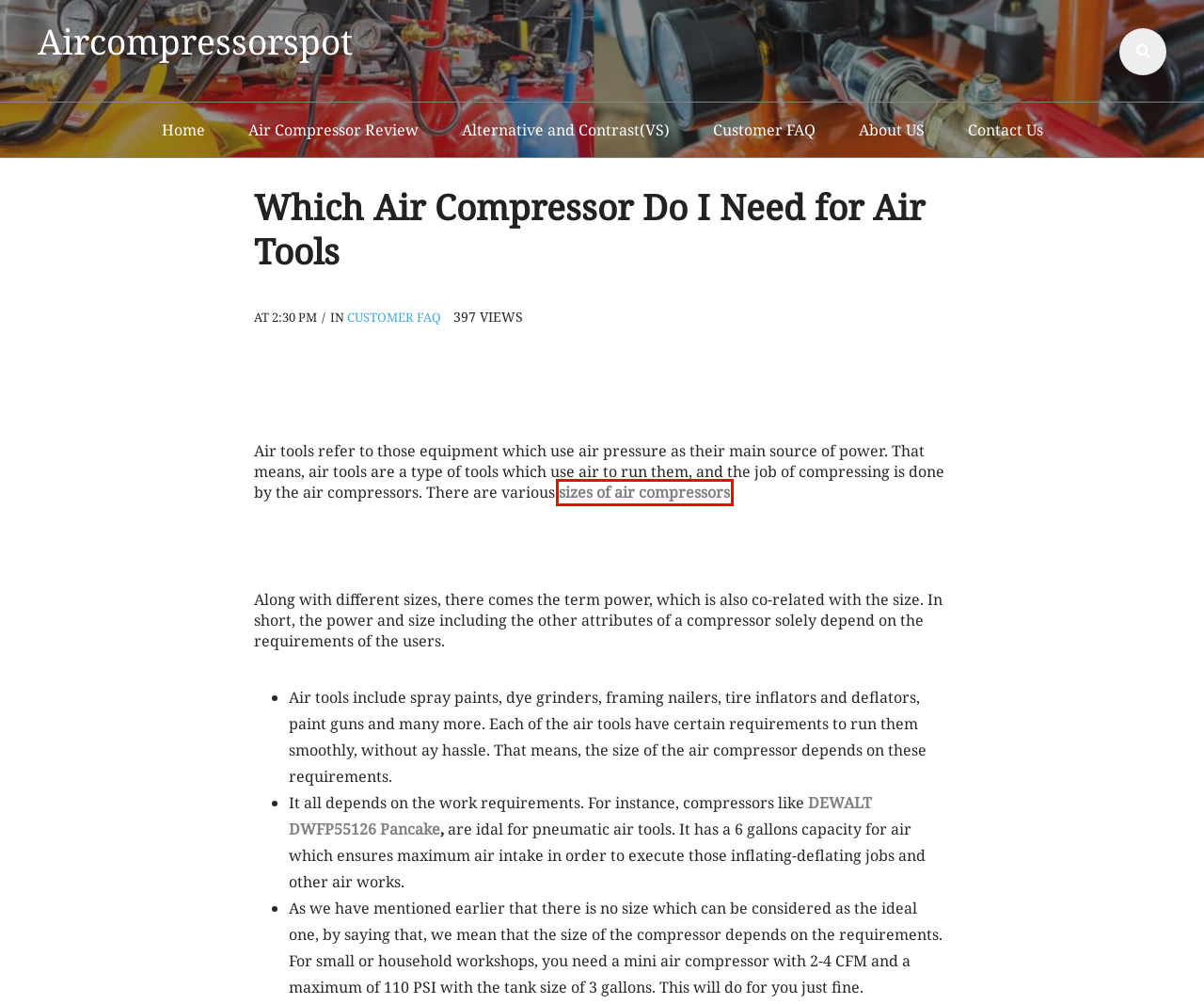You have a screenshot of a webpage with a red bounding box around a UI element. Determine which webpage description best matches the new webpage that results from clicking the element in the bounding box. Here are the candidates:
A. What Size Air Compressor do I Need to Run Air Tools
B. Best 80 Gallon Air Compressor Reviews
C. Best Air Compressor for Painting Cars Buying Guide
D. Alternative and Contrast(VS) - Aircompressorspot
E. Amazon.com
F. Which Craftsman air compressor combo kit is best
G. What is a Good Air Compressor
H. Air Compressor Review - Aircompressorspot

A